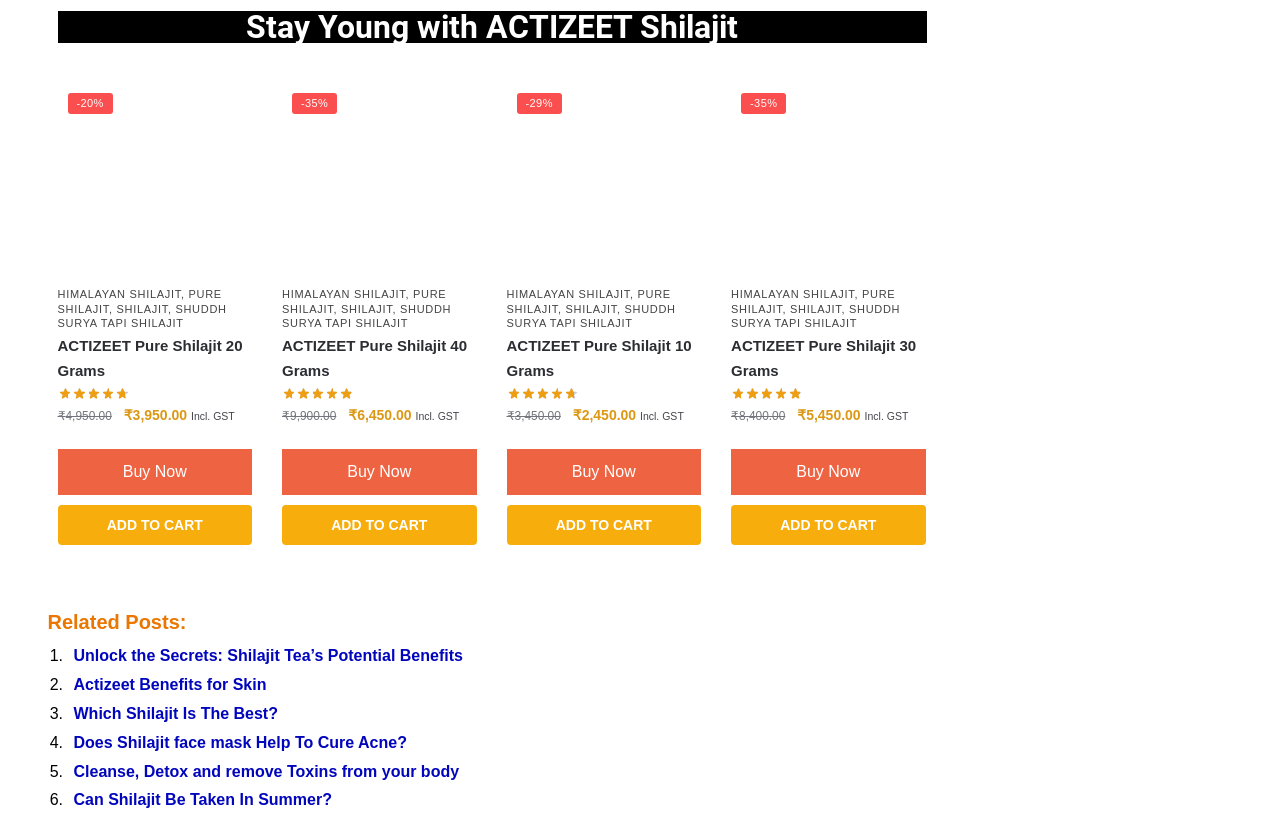Can you find the bounding box coordinates of the area I should click to execute the following instruction: "Click on the 'Buy Now' button"?

[0.045, 0.537, 0.197, 0.593]